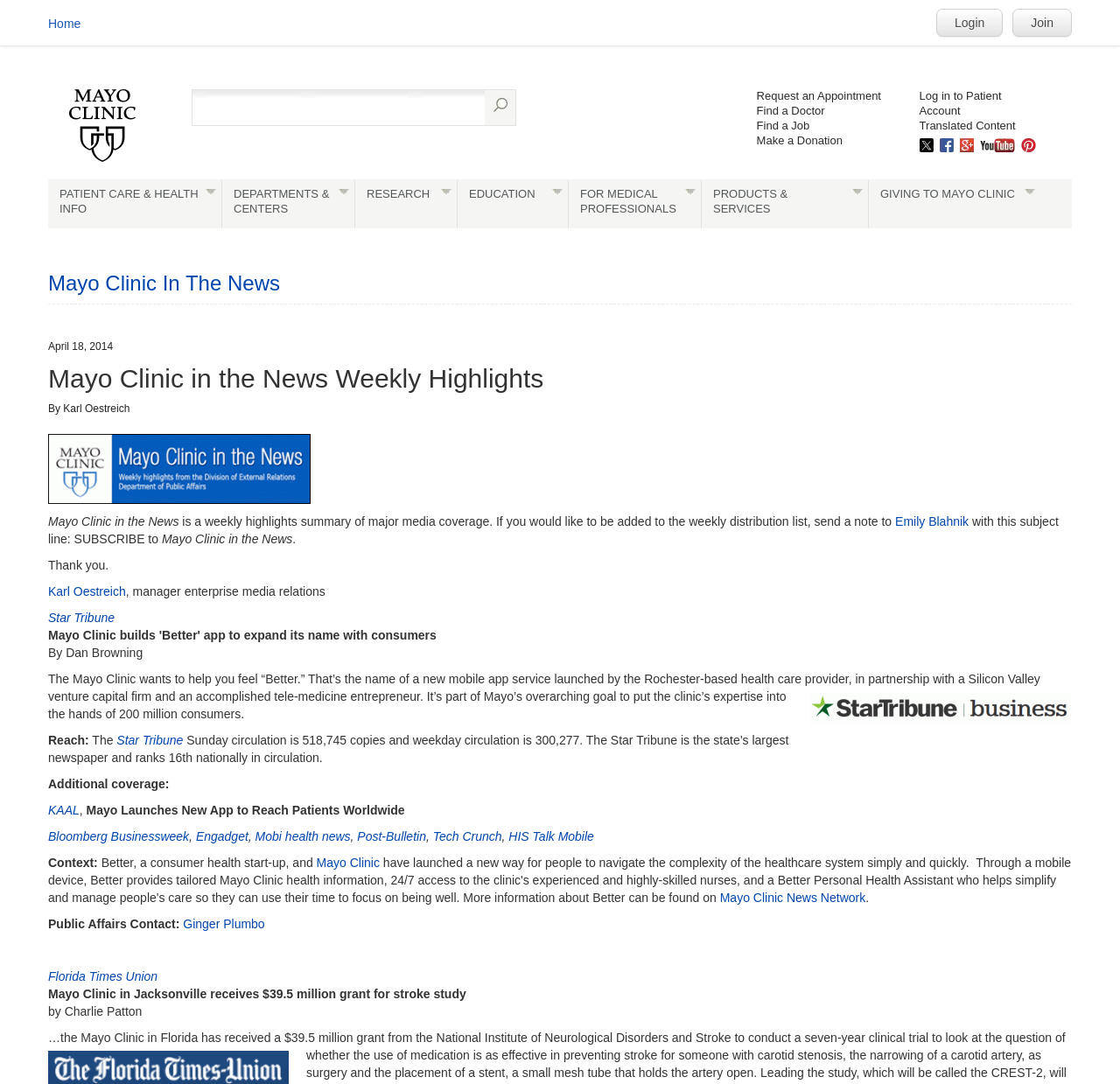Who is the manager of enterprise media relations?
Based on the image, answer the question with a single word or brief phrase.

Karl Oestreich